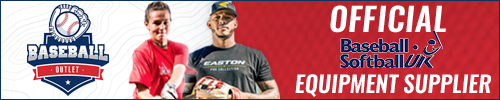Answer succinctly with a single word or phrase:
What is the name of the official equipment supplier?

Baseball Outlet